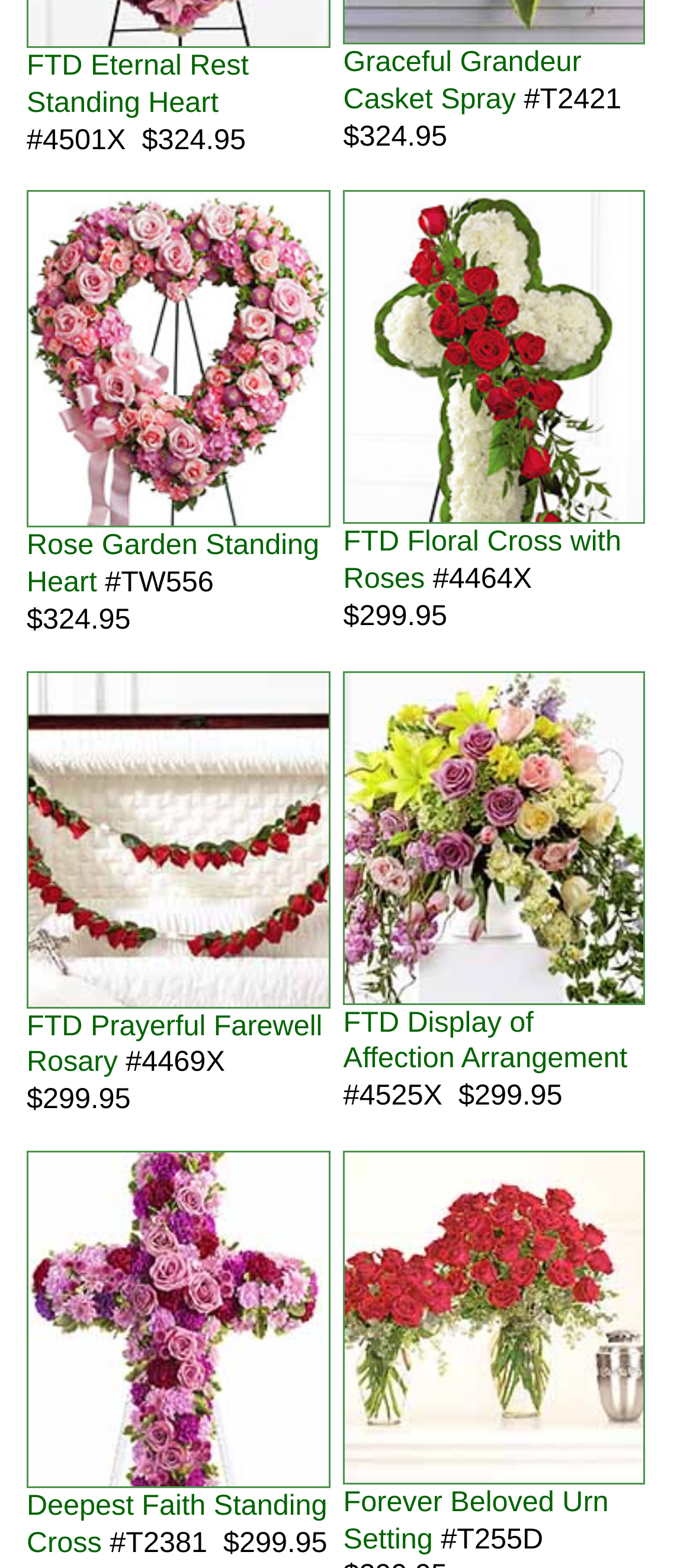Highlight the bounding box coordinates of the element you need to click to perform the following instruction: "View FTD Eternal Rest Standing Heart."

[0.038, 0.032, 0.359, 0.076]